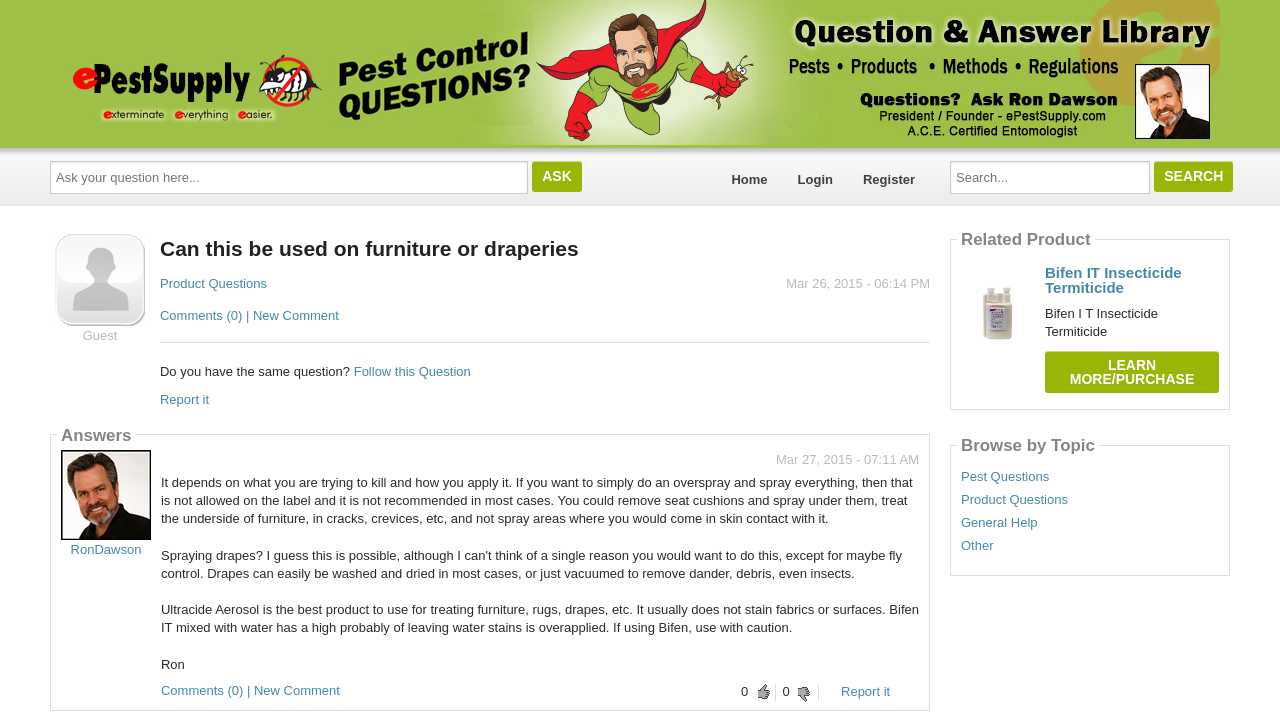How many comments are there on this question?
Using the information from the image, answer the question thoroughly.

There are no comments on this question, as indicated by the link 'Comments (0) | New Comment'.